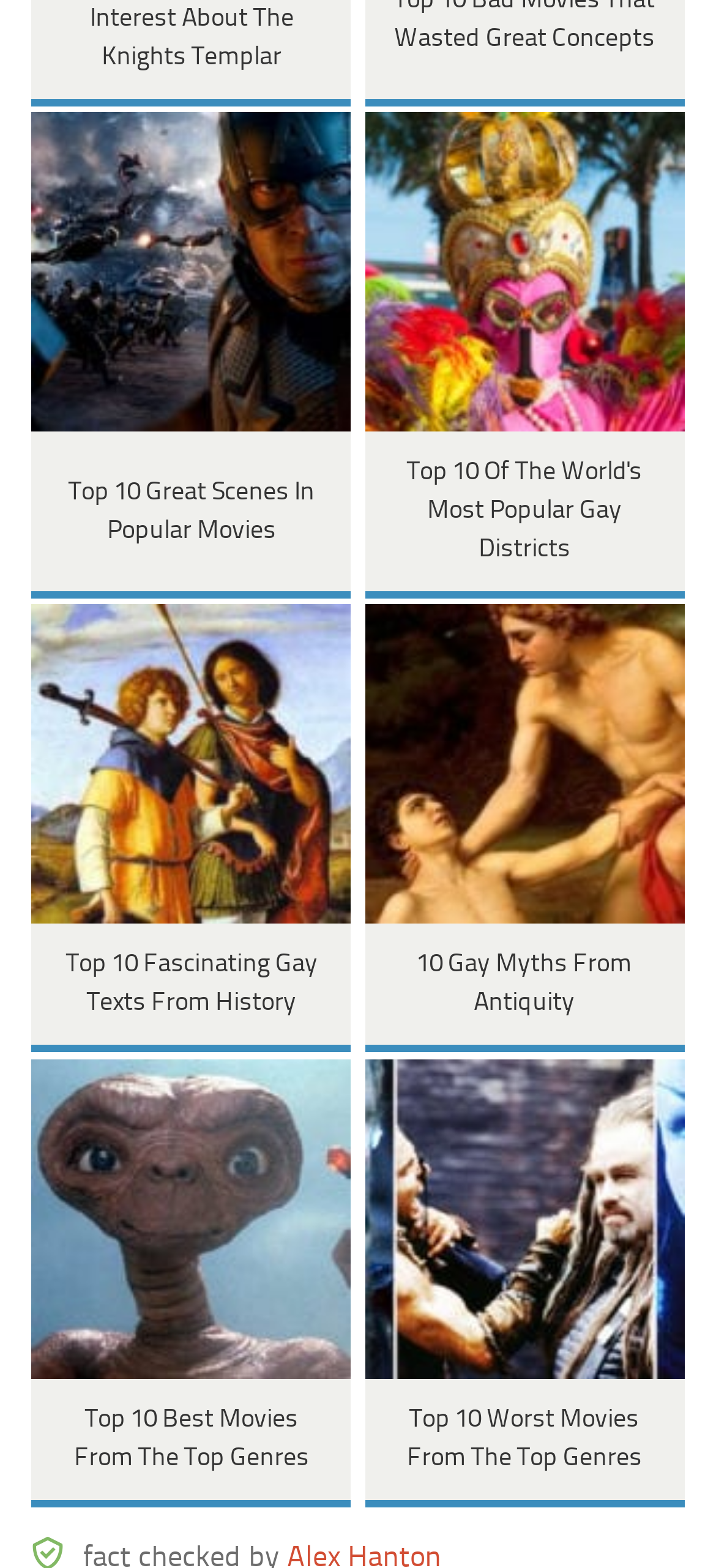How many lists are presented on this webpage?
Please use the visual content to give a single word or phrase answer.

4